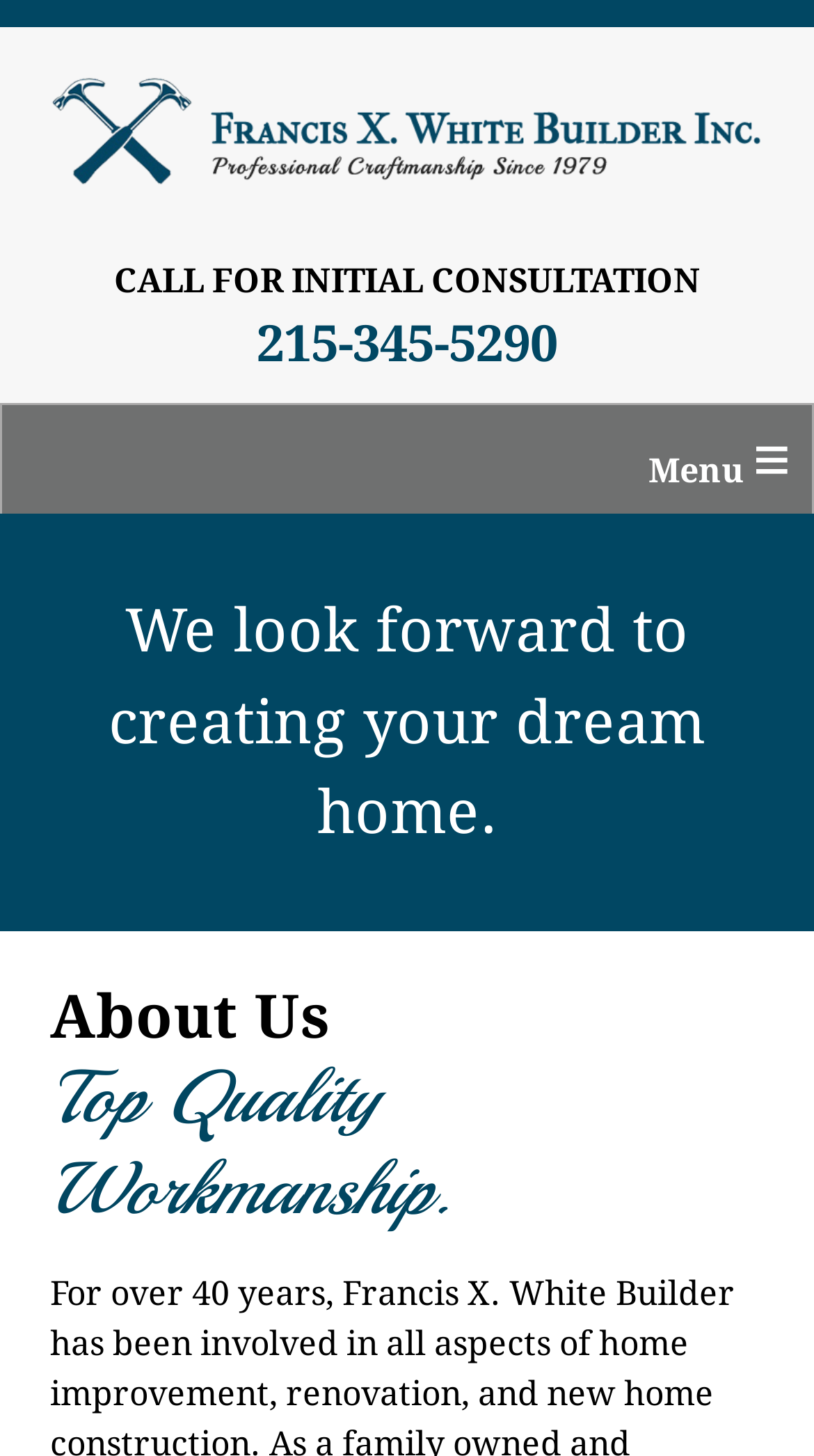Given the description "215-345-5290", provide the bounding box coordinates of the corresponding UI element.

[0.315, 0.217, 0.685, 0.257]